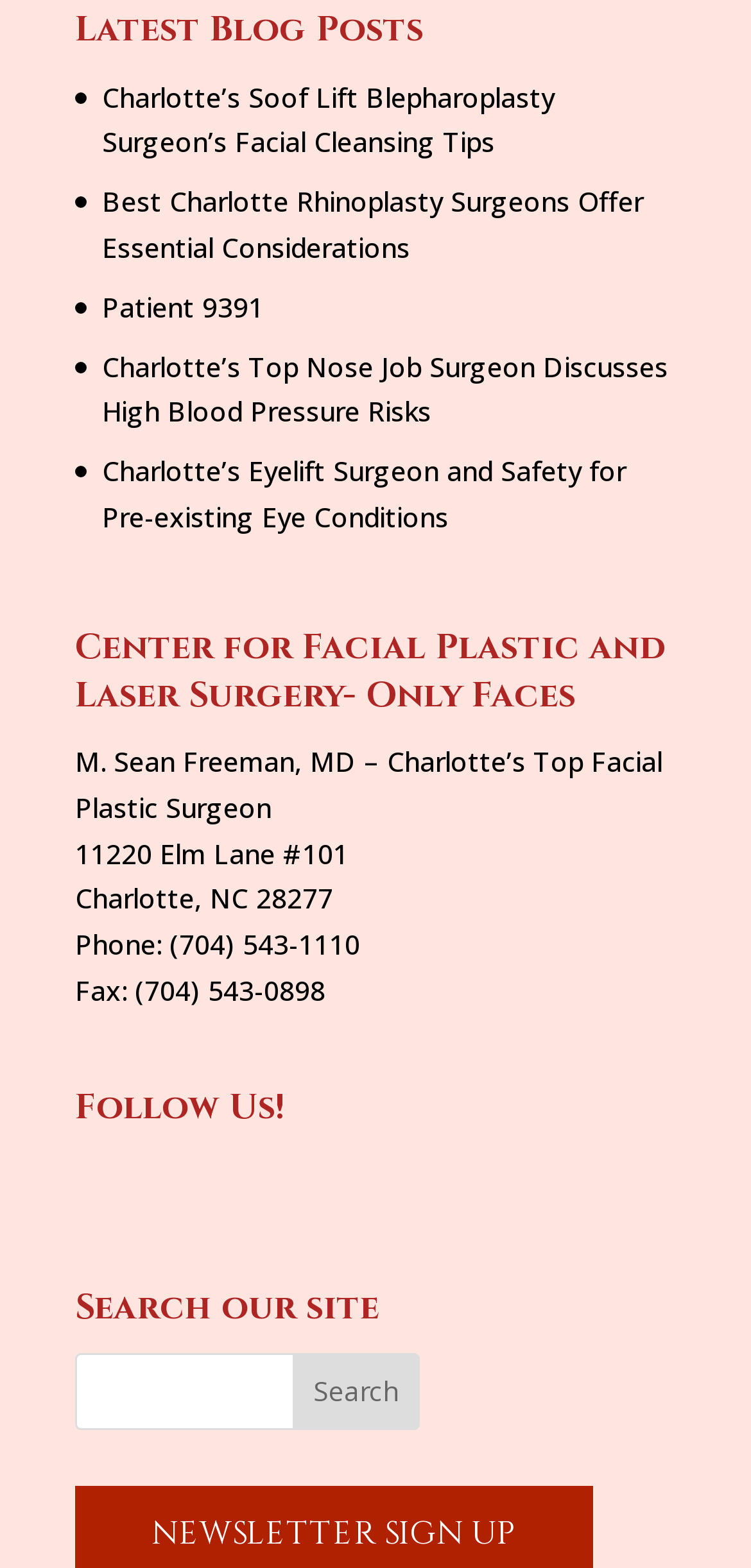Determine the bounding box coordinates of the region that needs to be clicked to achieve the task: "Read about the Center for Facial Plastic and Laser Surgery".

[0.1, 0.397, 0.9, 0.471]